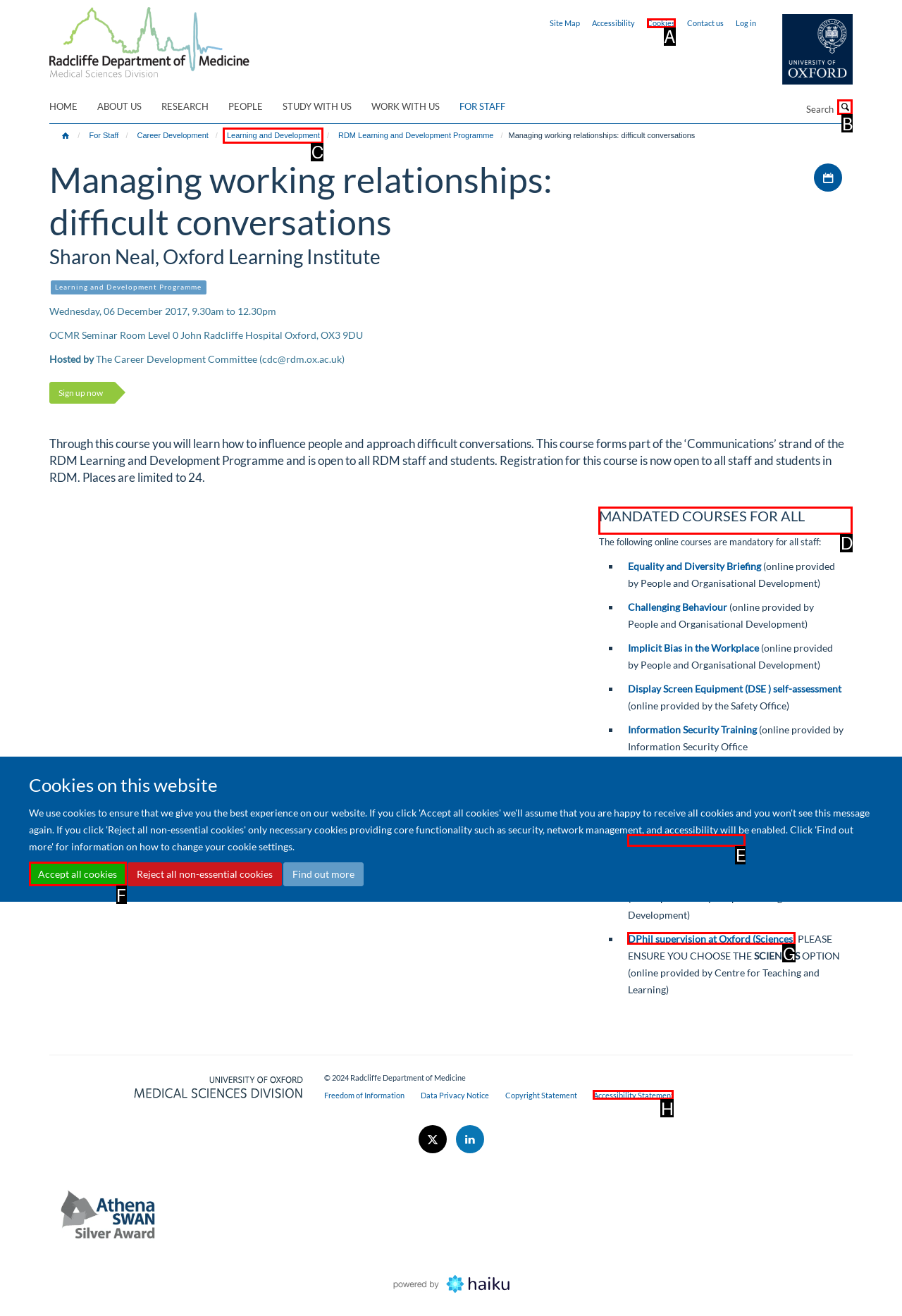Select the appropriate HTML element that needs to be clicked to finish the task: View mandated courses for all staff
Reply with the letter of the chosen option.

D